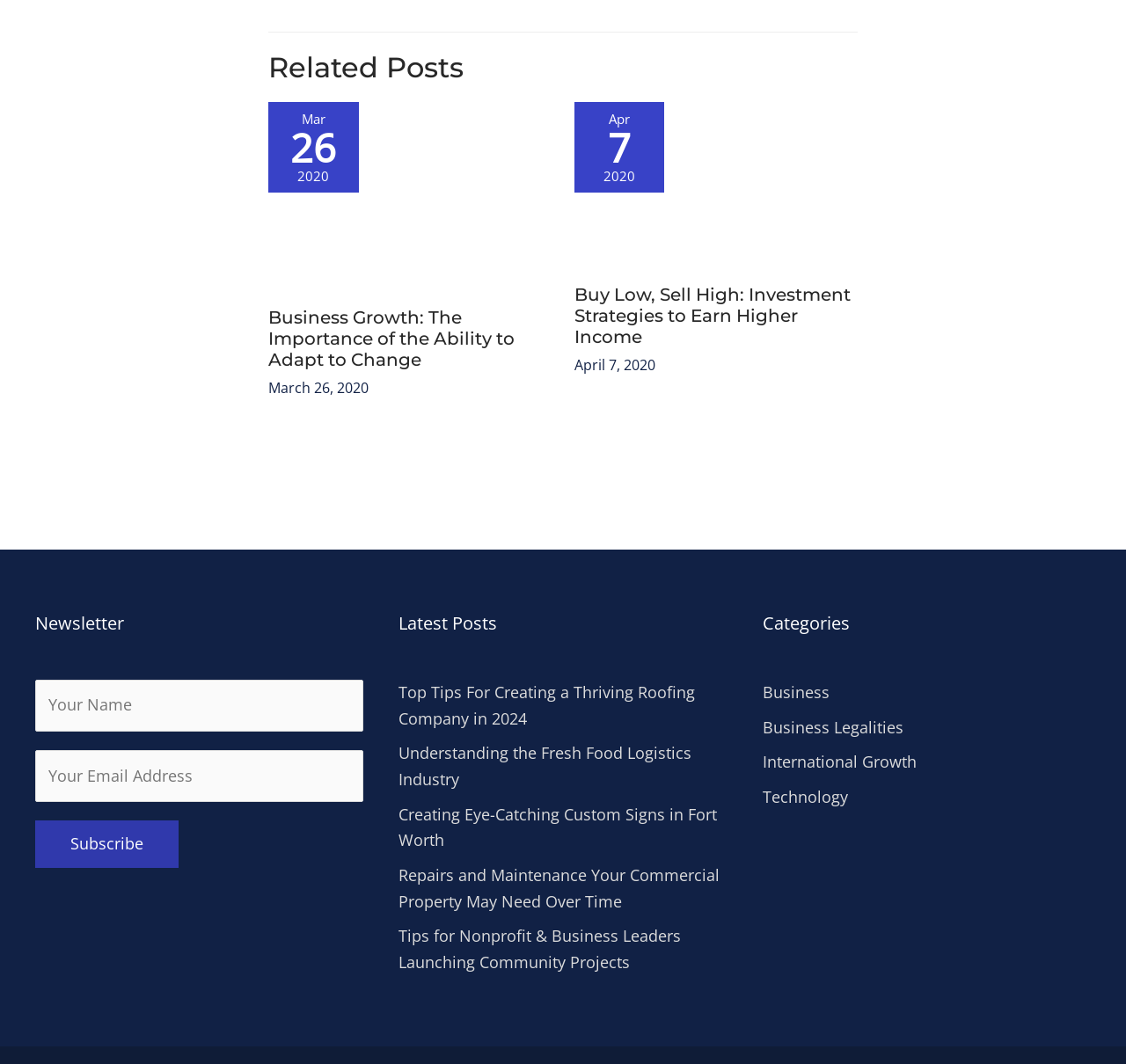Indicate the bounding box coordinates of the clickable region to achieve the following instruction: "Subscribe to the newsletter."

[0.031, 0.771, 0.159, 0.816]